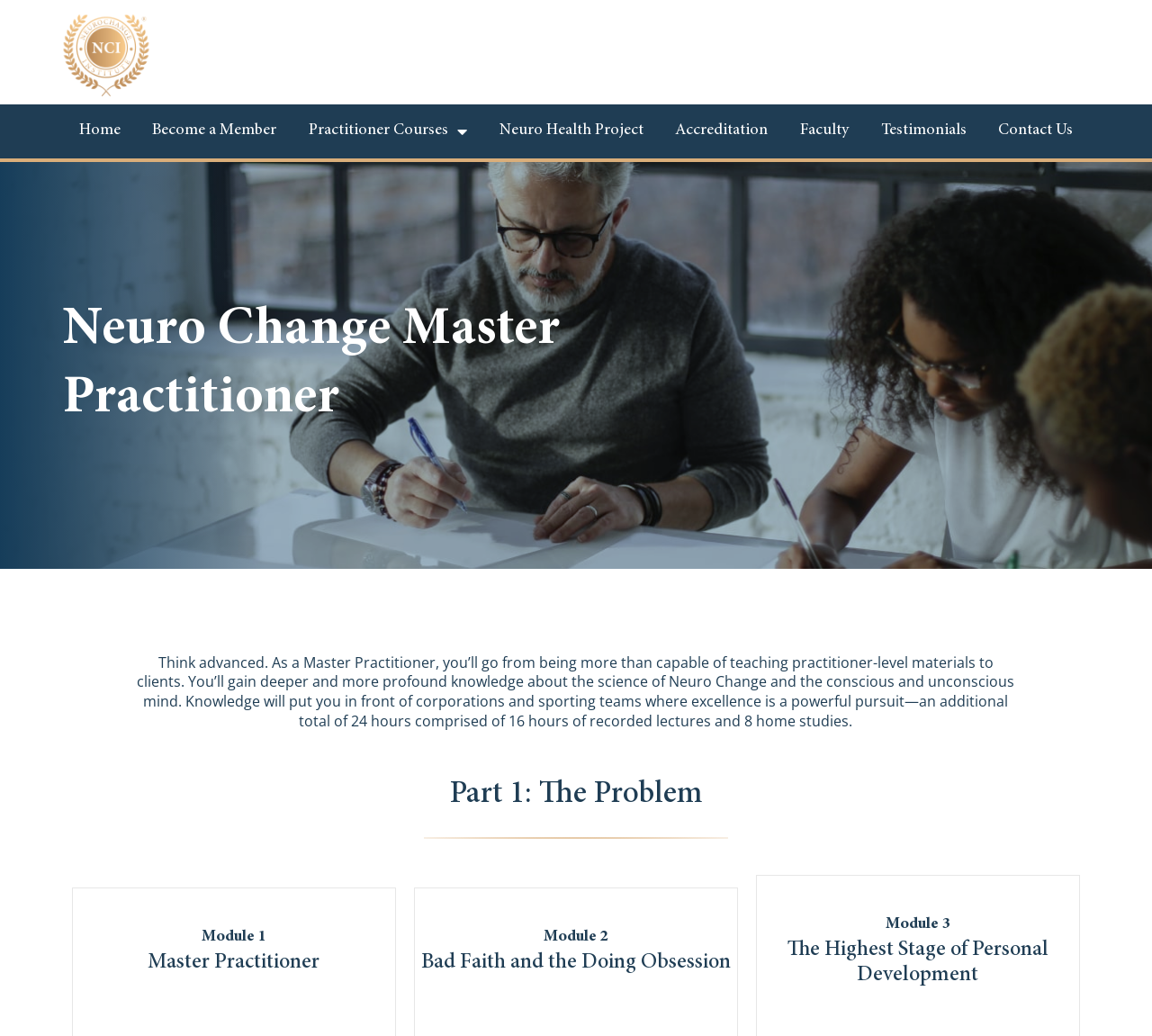Reply to the question with a single word or phrase:
What is the title of Module 1?

Not specified